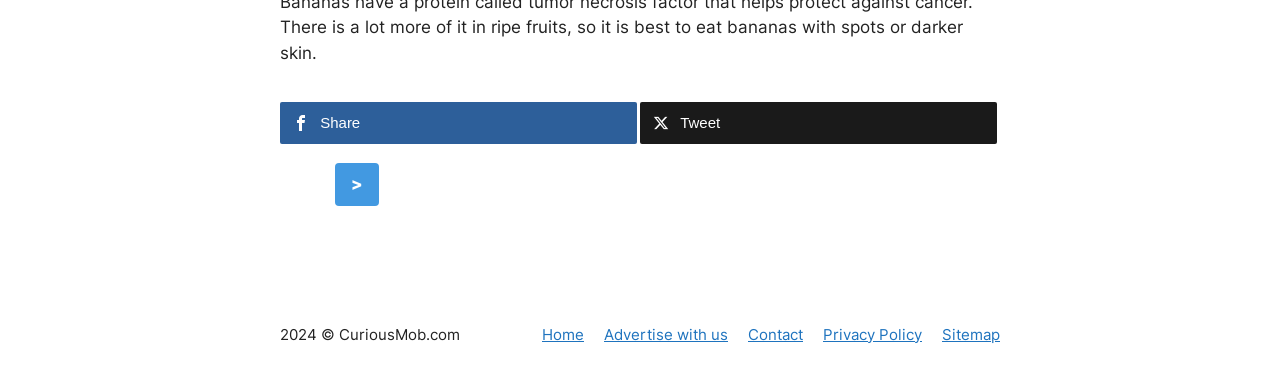Please determine the bounding box coordinates for the UI element described as: "Advertise with us".

[0.472, 0.887, 0.569, 0.939]